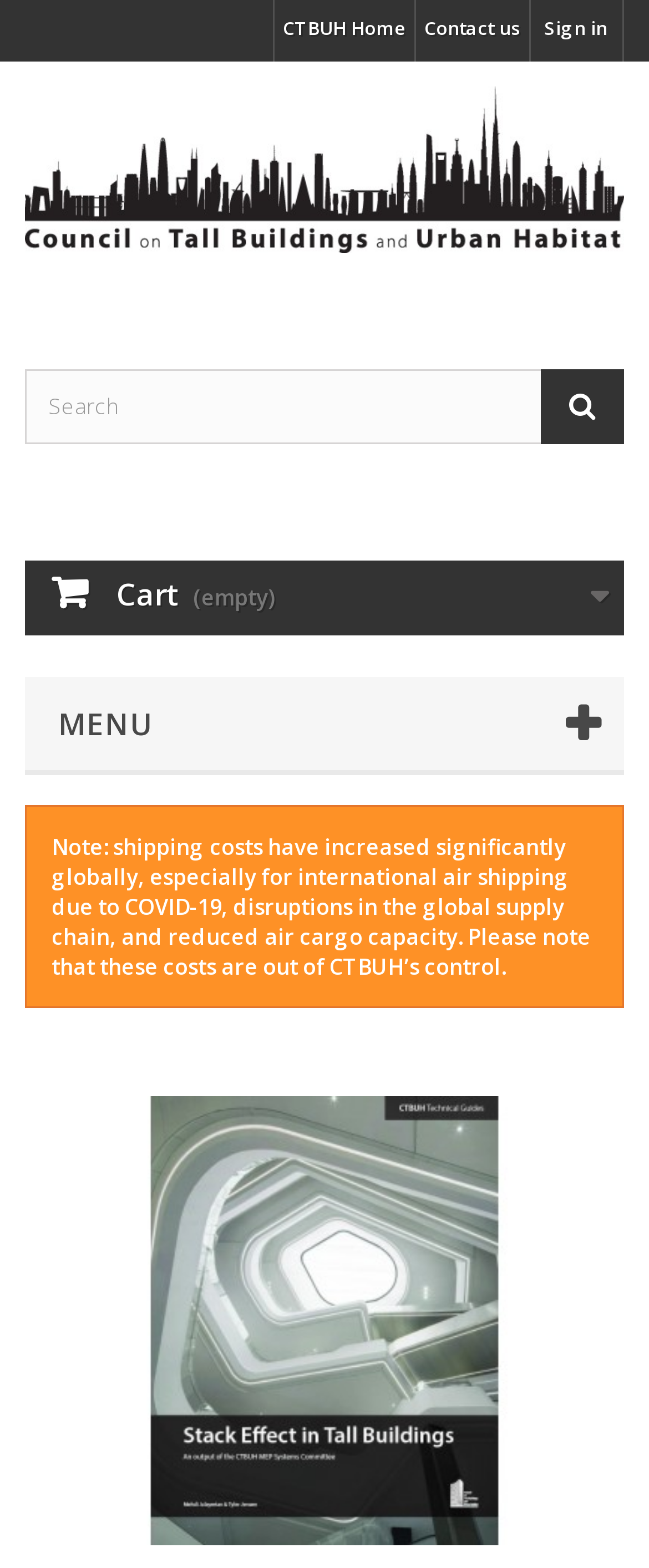What is the topic of the product?
Your answer should be a single word or phrase derived from the screenshot.

Stack Effect in Tall Buildings